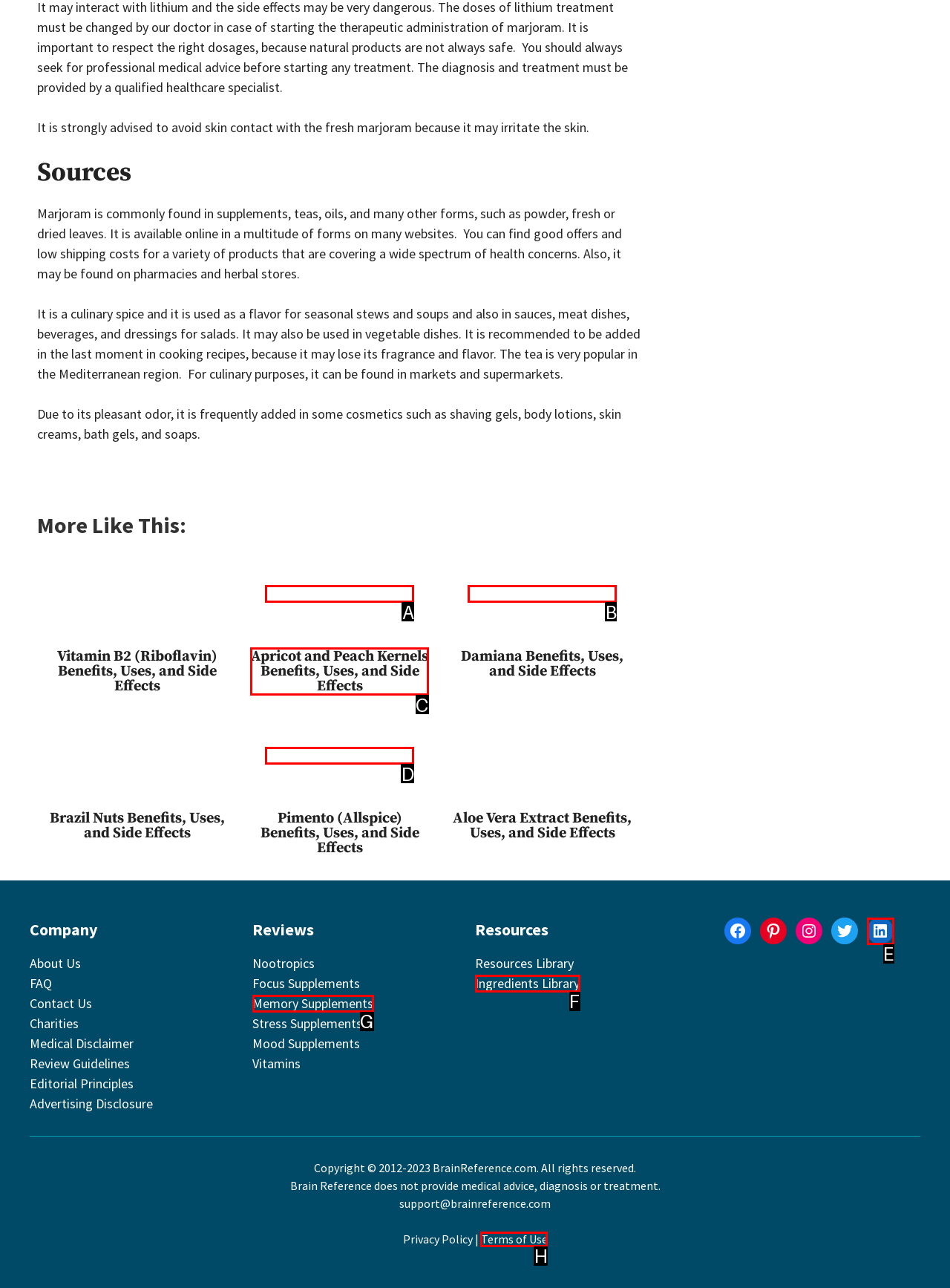Look at the highlighted elements in the screenshot and tell me which letter corresponds to the task: Explore Apricot and Peach Kernels benefits.

C